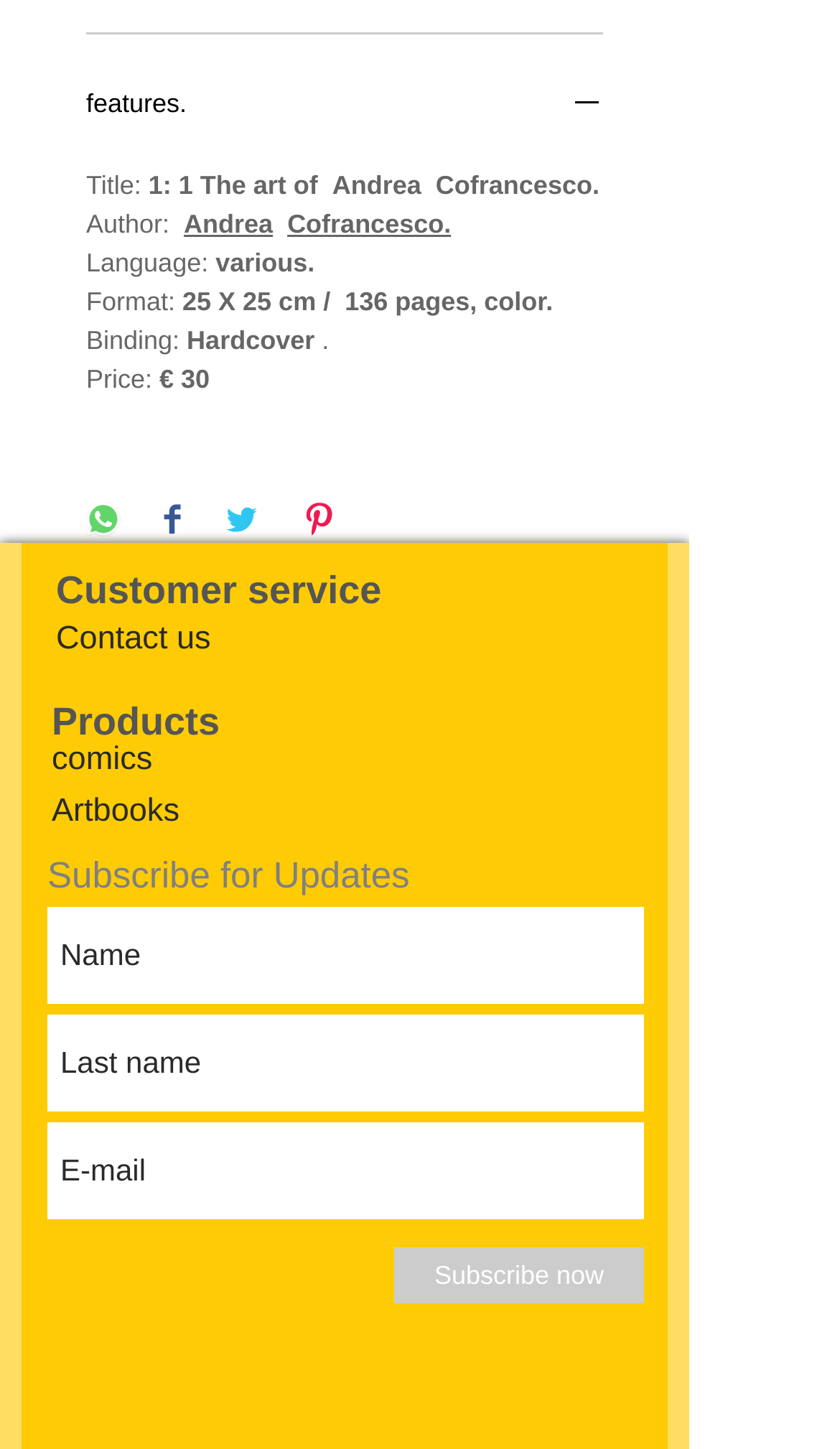Highlight the bounding box coordinates of the element you need to click to perform the following instruction: "Click the Share on WhatsApp button."

[0.103, 0.346, 0.144, 0.375]